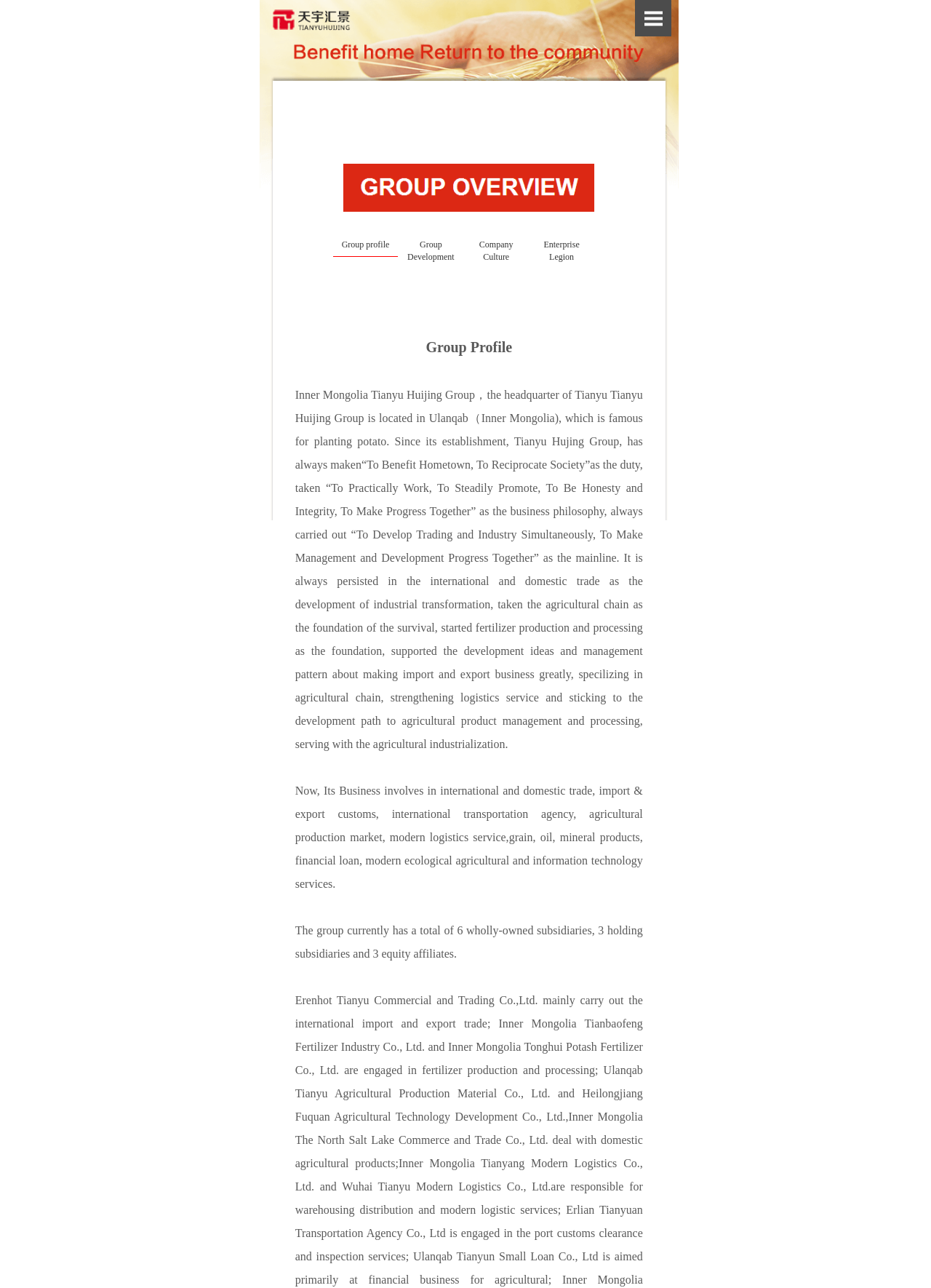Identify the bounding box coordinates of the clickable section necessary to follow the following instruction: "View GROUP OVERVIEW". The coordinates should be presented as four float numbers from 0 to 1, i.e., [left, top, right, bottom].

[0.604, 0.062, 0.721, 0.102]